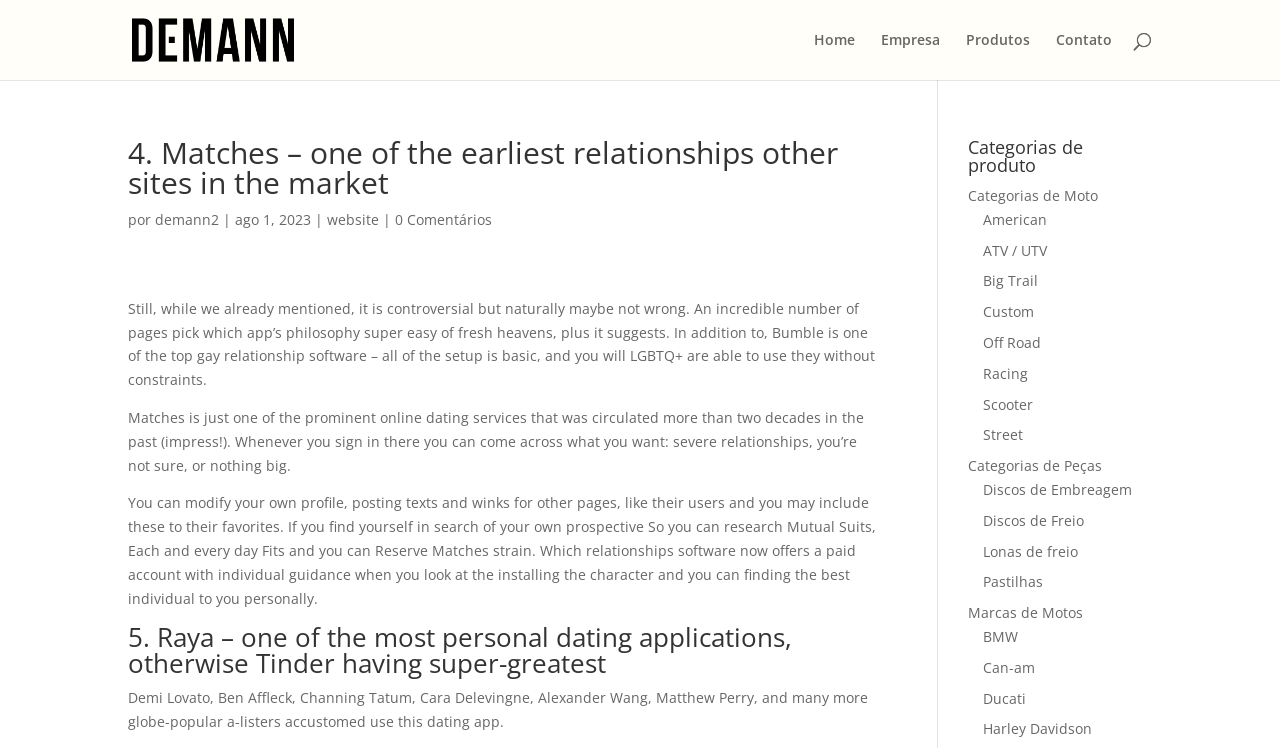Please provide a comprehensive response to the question based on the details in the image: What type of products are listed under 'Categorias de produto'?

The type of products listed under 'Categorias de produto' can be determined by looking at the subcategories listed, such as 'Categorias de Moto', 'Categorias de Peças', and 'Marcas de Motos', which suggest that the products are related to motorcycles.